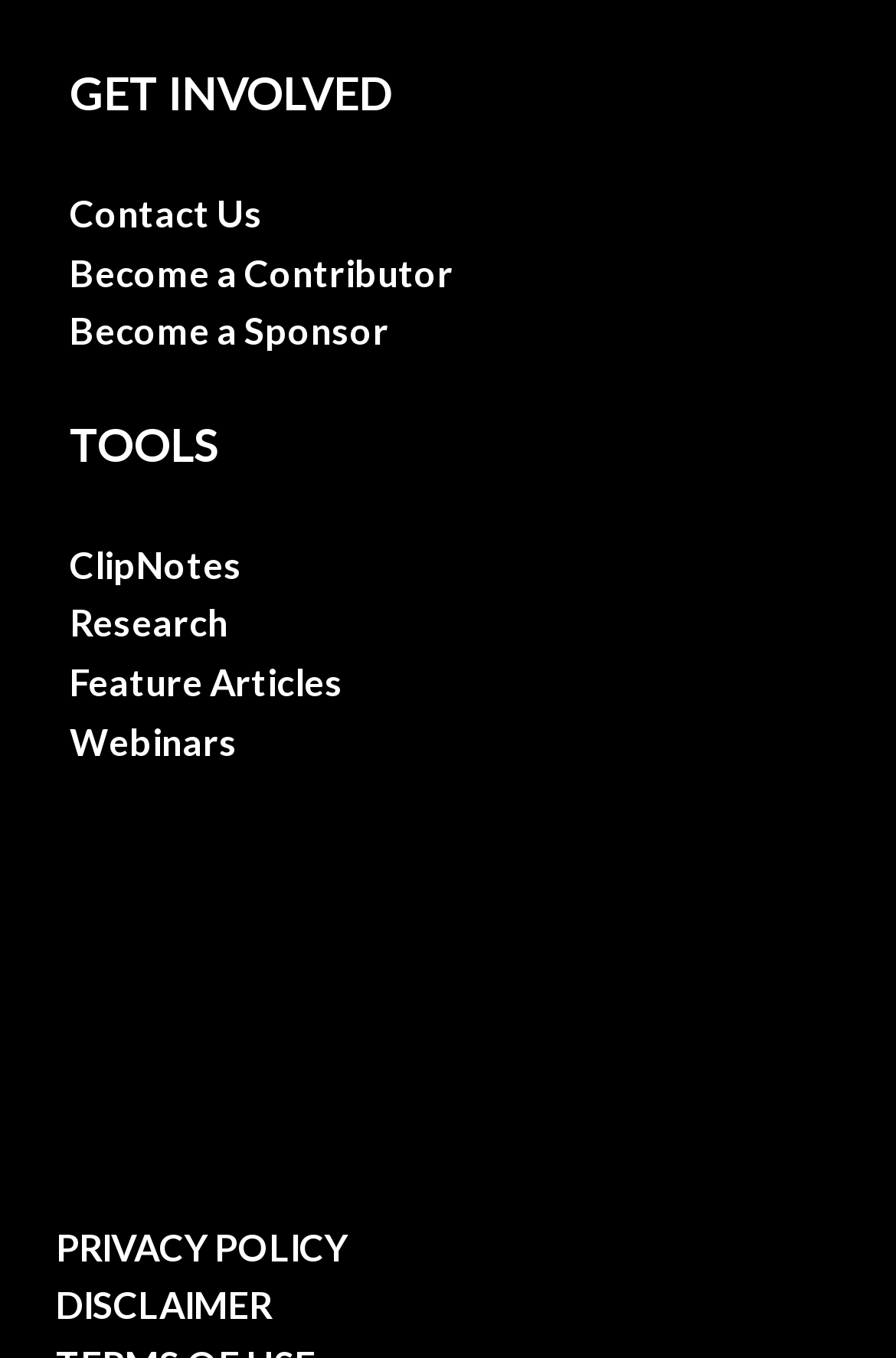Extract the bounding box coordinates for the described element: "Contact Us". The coordinates should be represented as four float numbers between 0 and 1: [left, top, right, bottom].

[0.078, 0.135, 0.506, 0.179]